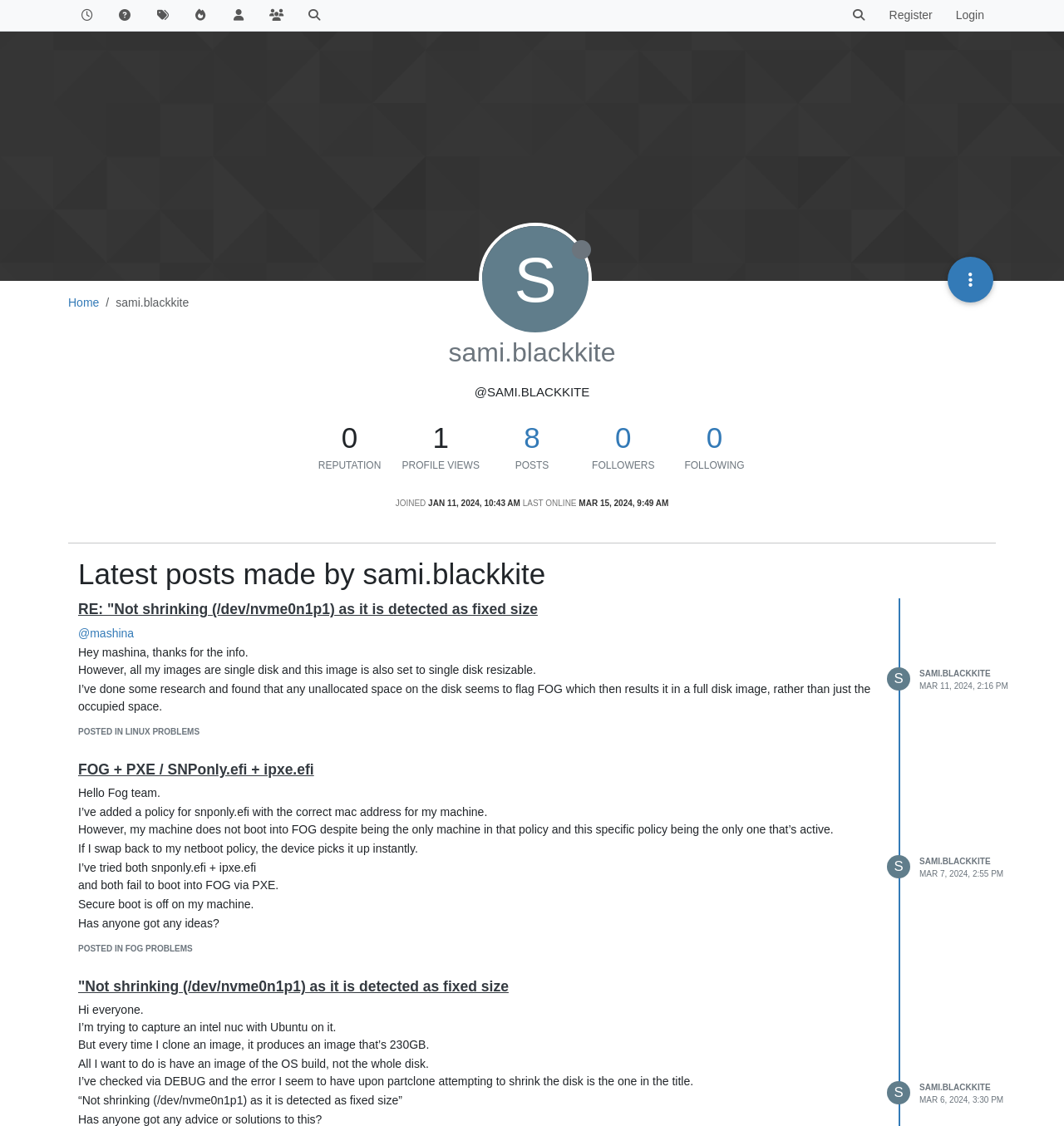Please identify the coordinates of the bounding box that should be clicked to fulfill this instruction: "Click on the 'Recent' link".

[0.064, 0.0, 0.1, 0.027]